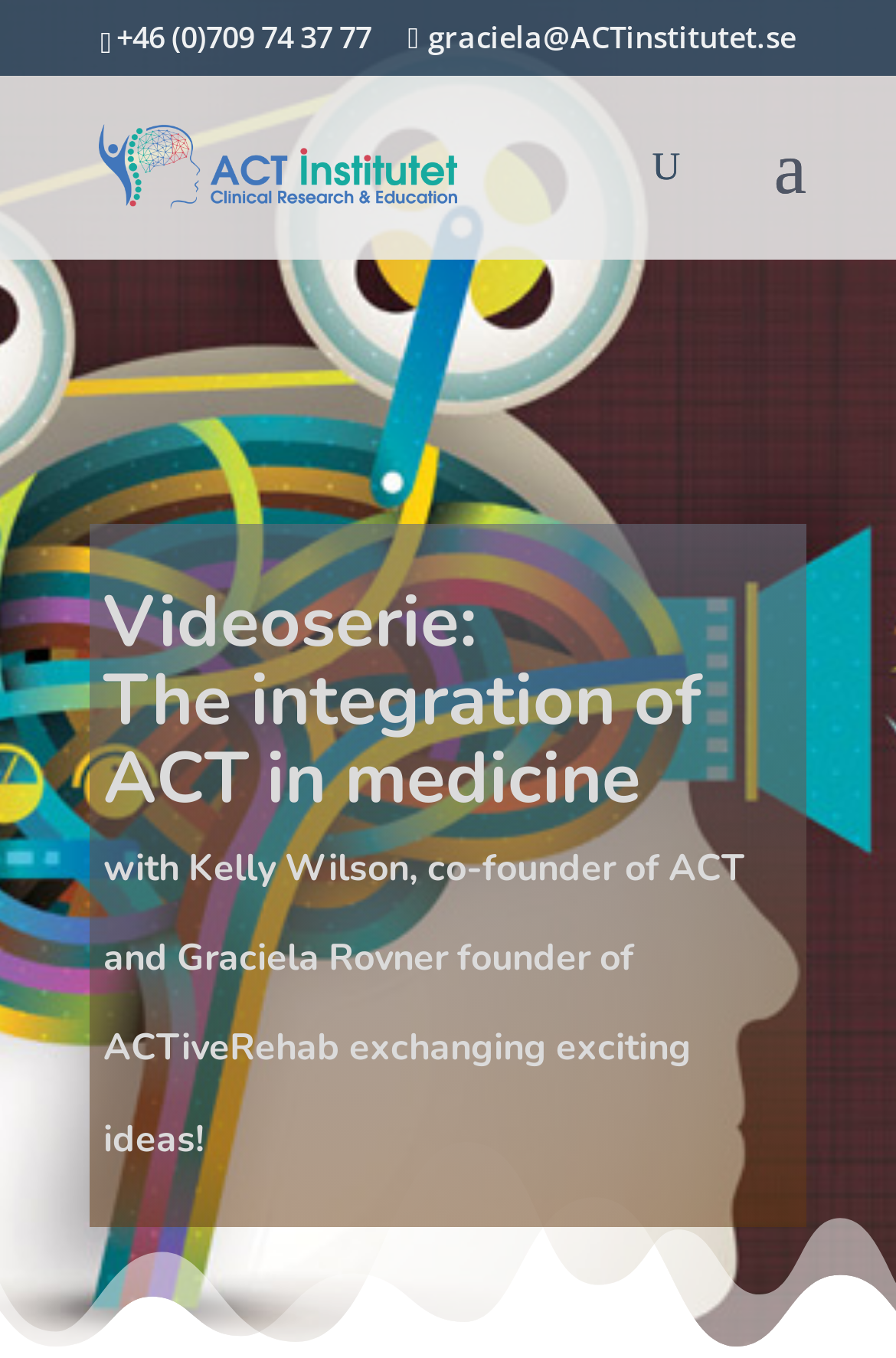Give the bounding box coordinates for the element described as: "name="s" placeholder="Search …" title="Search for:"".

[0.463, 0.054, 0.823, 0.058]